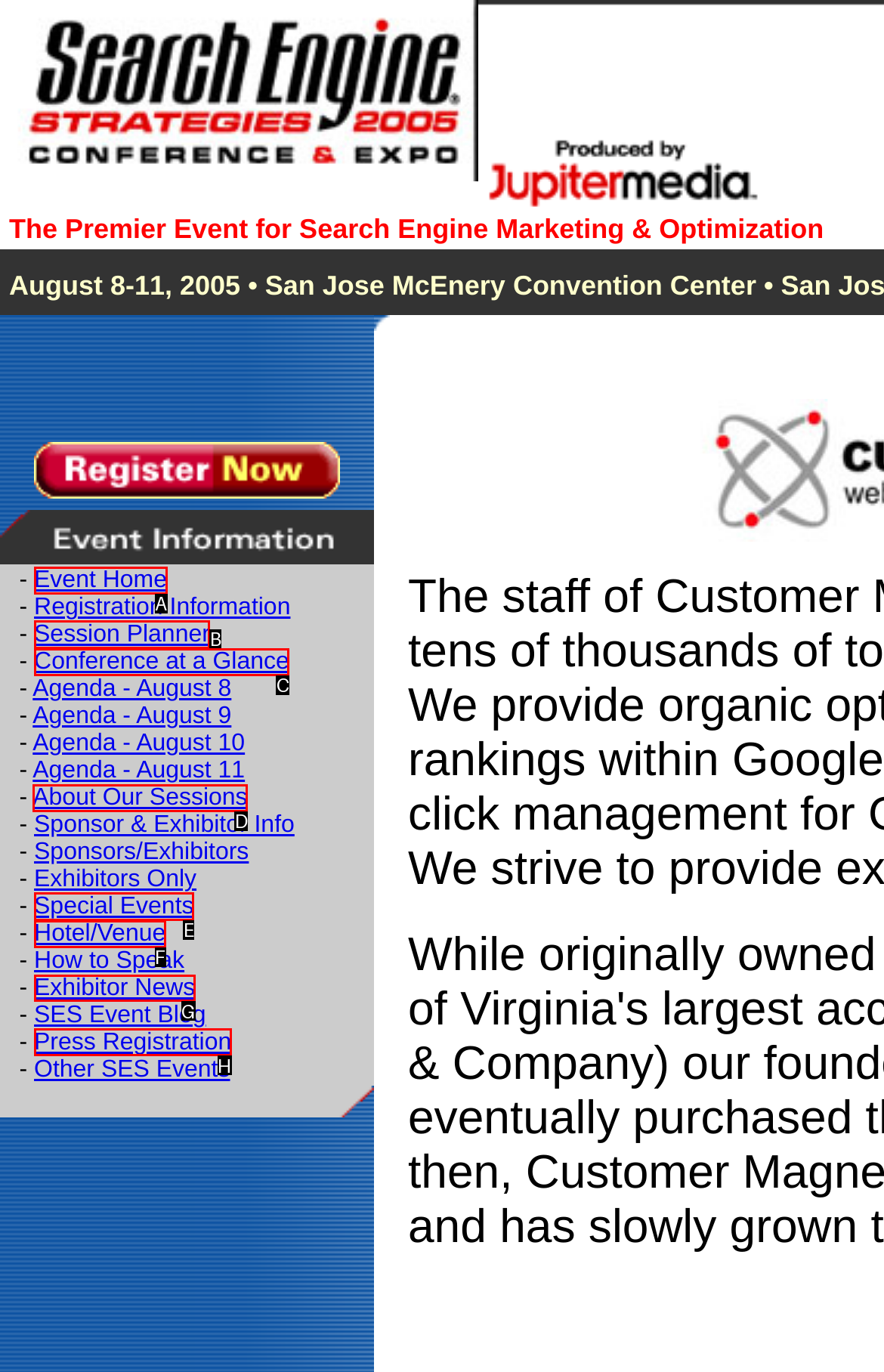Select the UI element that should be clicked to execute the following task: Click on Automotive
Provide the letter of the correct choice from the given options.

None